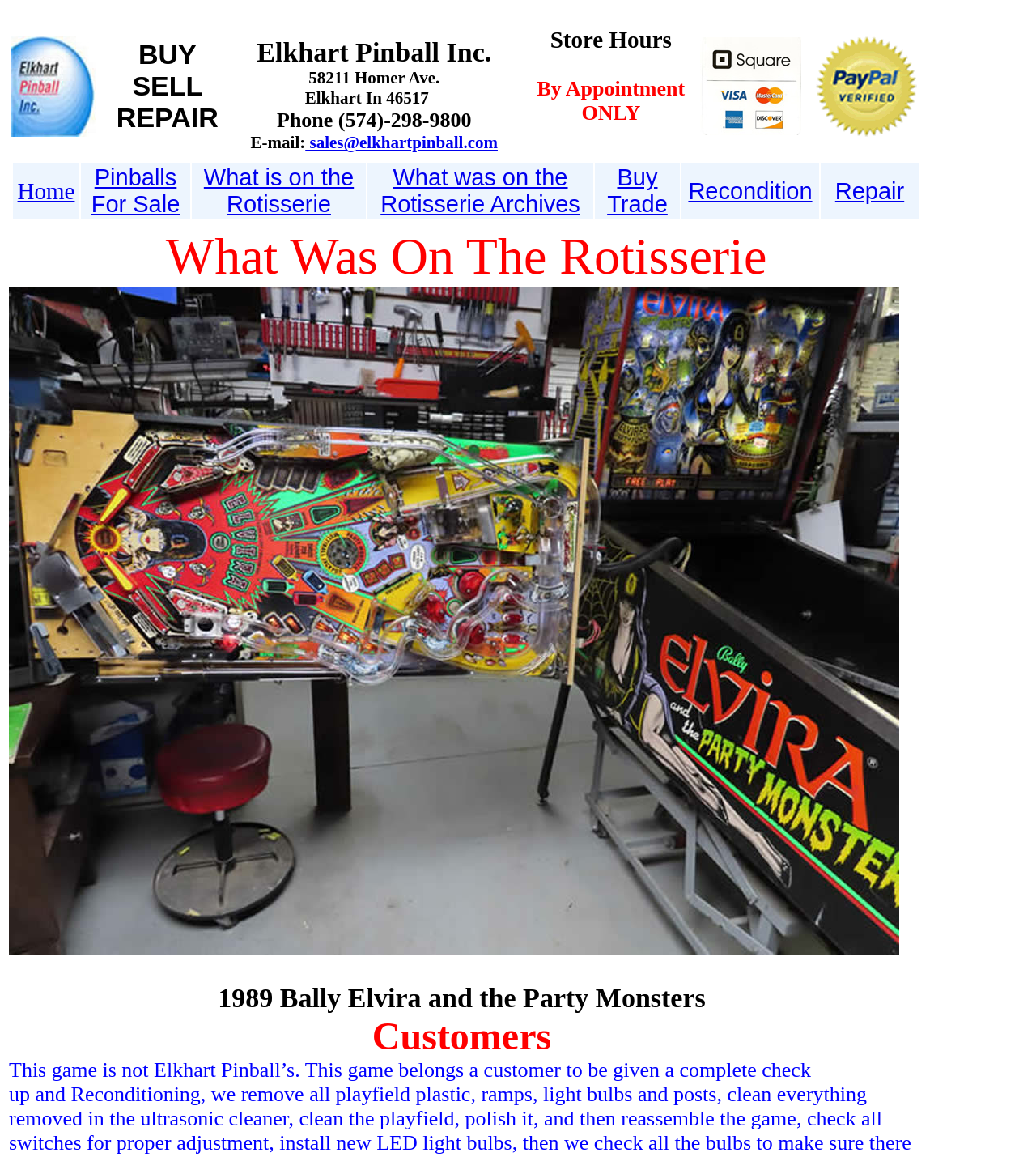Find and generate the main title of the webpage.

Elkhart Pinball Inc.